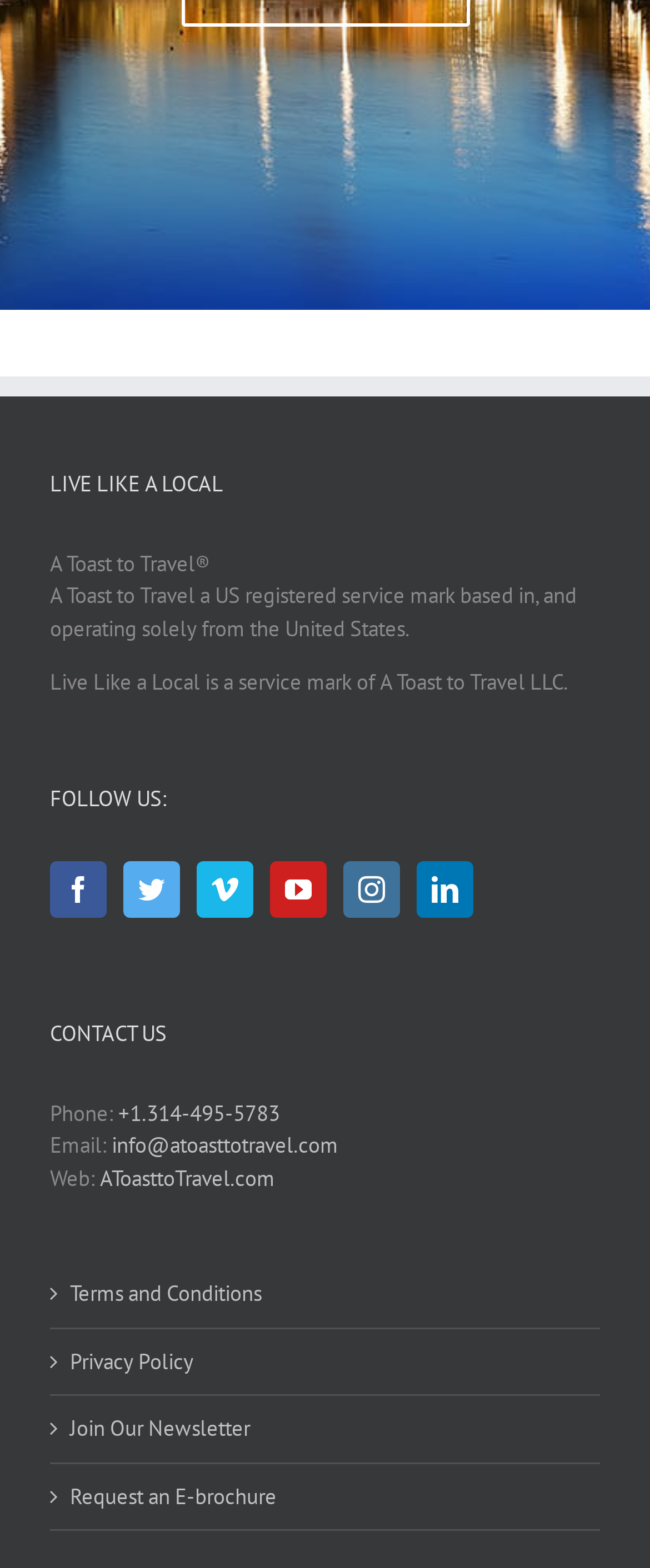Please answer the following query using a single word or phrase: 
What is the service mark of A Toast to Travel LLC?

Live Like a Local